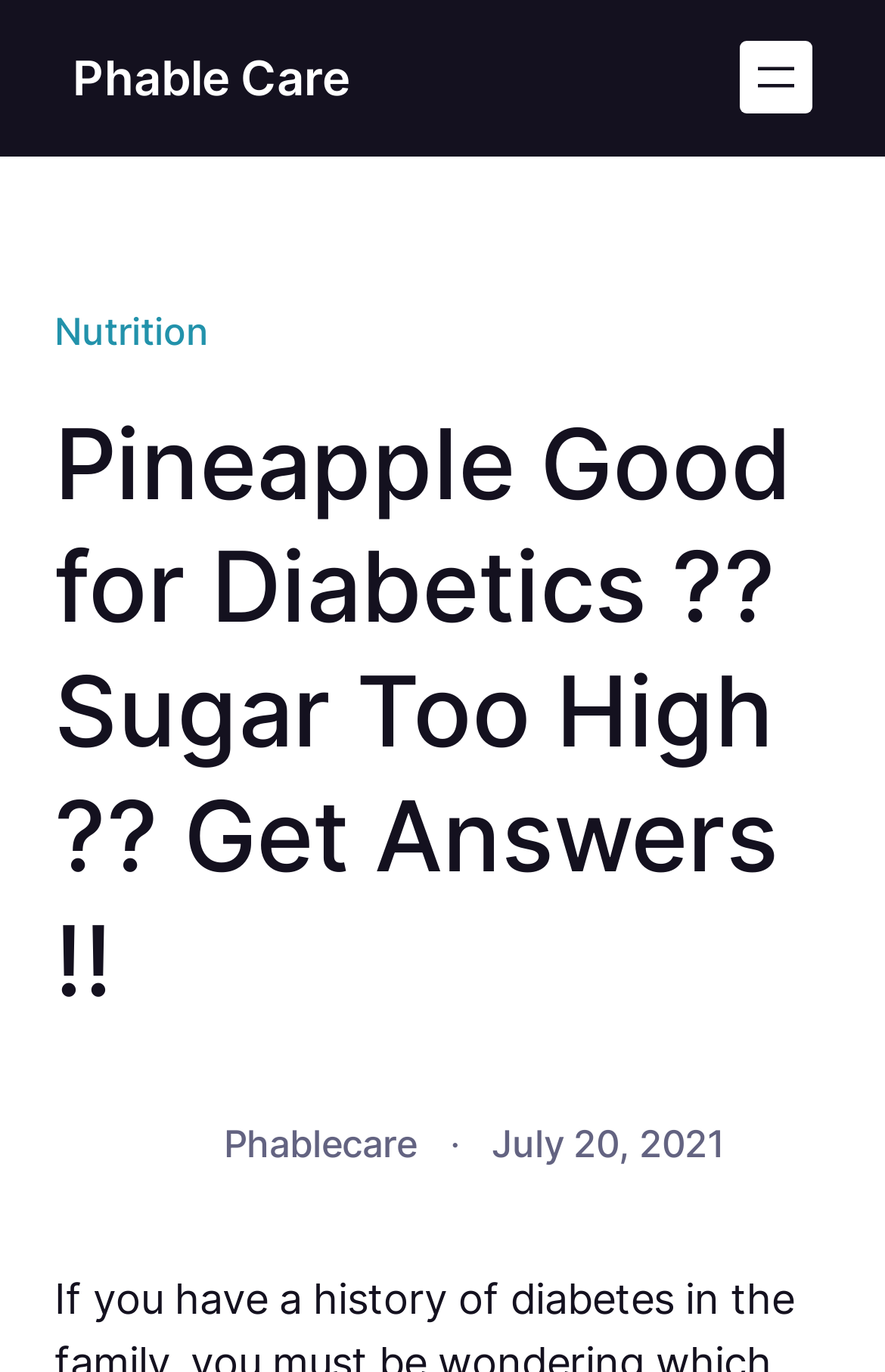Give a detailed account of the webpage's layout and content.

The webpage is about determining whether pineapple is suitable for individuals with diabetes. At the top left of the page, there is a heading that reads "Phable Care" with a link to the same name. To the right of this heading, there is a navigation menu with an "Open menu" button. Below the navigation menu, there is a link to "Nutrition" on the top left side of the page.

The main content of the page is headed by a title "Pineapple Good for Diabetics?? Sugar Too High?? Get Answers!!" which is centered at the top of the page. Below this title, there is an image of the Phablecare Avatar on the left side of the page. On the same line as the image, but more to the right, there is a separator character "·" followed by a timestamp "July 20, 2021".